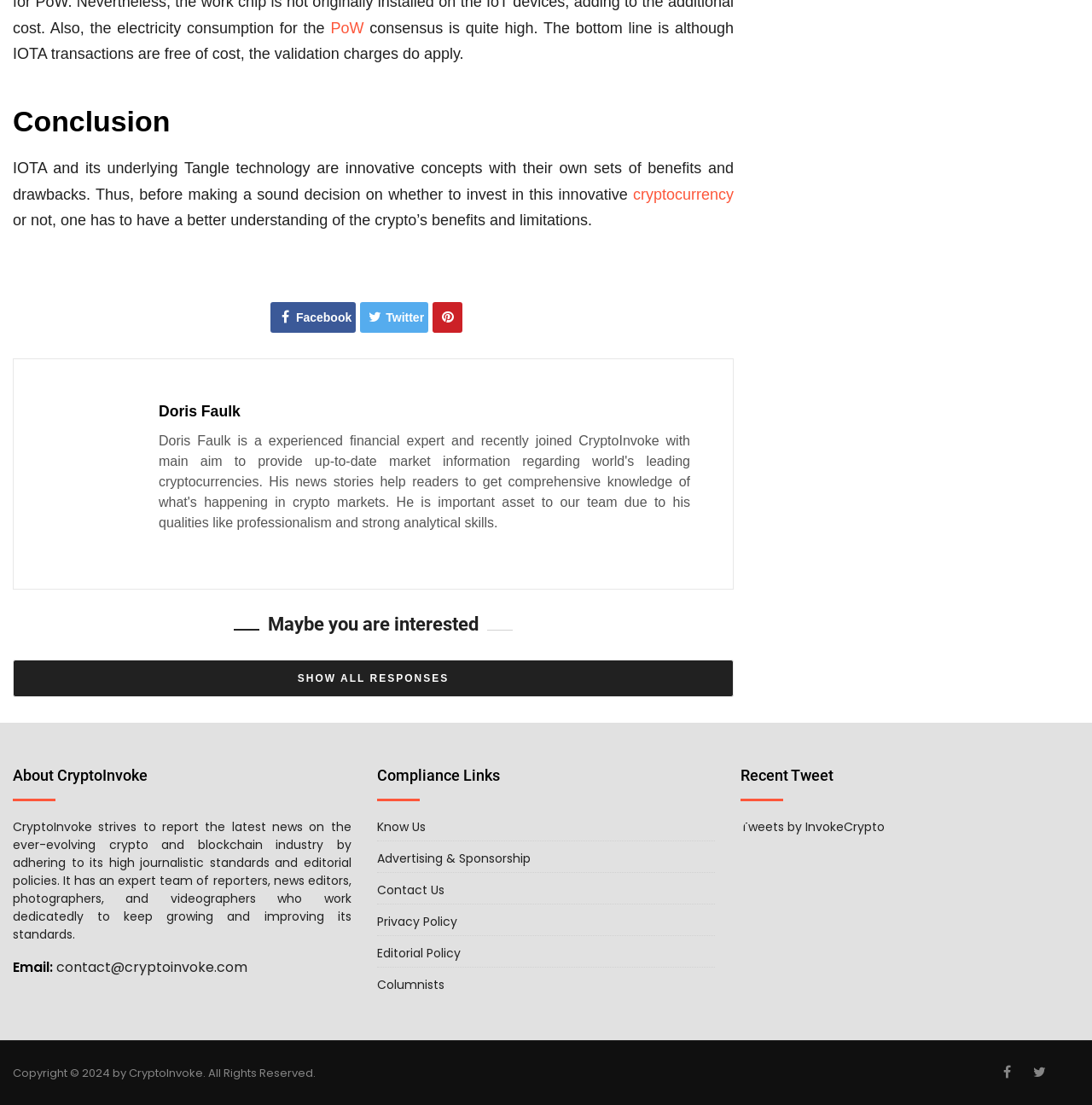Use a single word or phrase to answer the question: 
How many social media links are there at the bottom of the page?

3